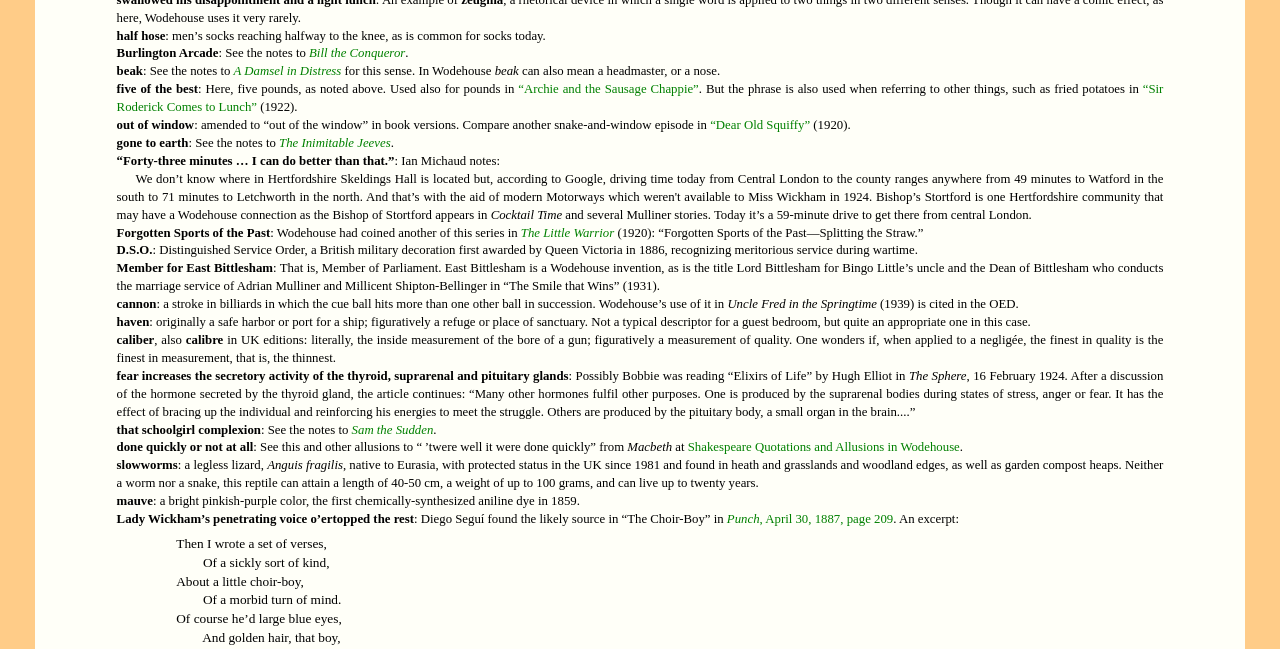Answer this question in one word or a short phrase: What is the type of lizard mentioned in the sentence 'slowworms'?

Anguis fragilis